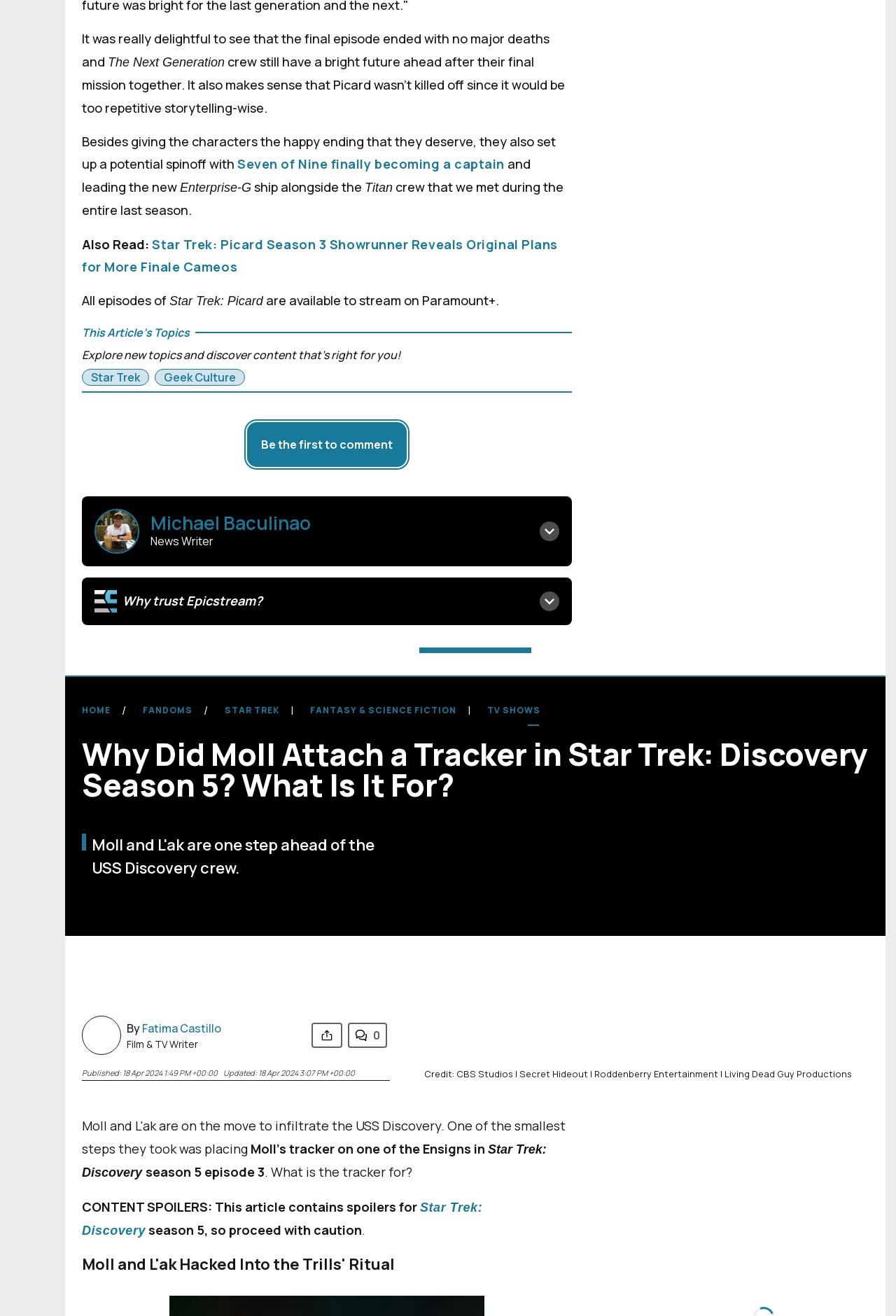Locate the bounding box coordinates of the region to be clicked to comply with the following instruction: "Go to the home page". The coordinates must be four float numbers between 0 and 1, in the form [left, top, right, bottom].

[0.091, 0.545, 0.136, 0.57]